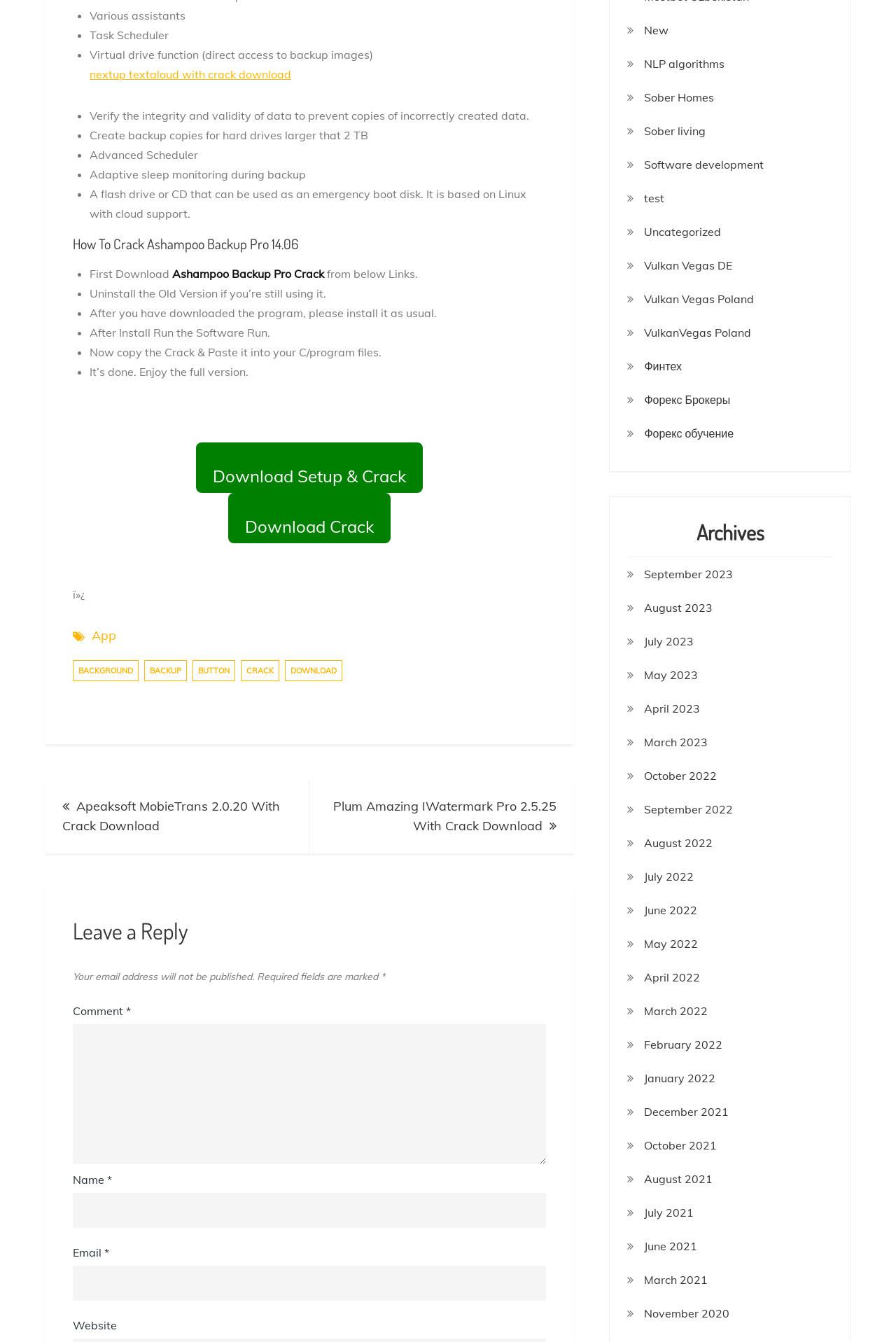Please look at the image and answer the question with a detailed explanation: What type of data can be backed up using Ashampoo Backup Pro?

According to the webpage, one of the features of Ashampoo Backup Pro is the ability to create backup copies for hard drives larger than 2 TB. This suggests that the software can be used to back up large amounts of data.